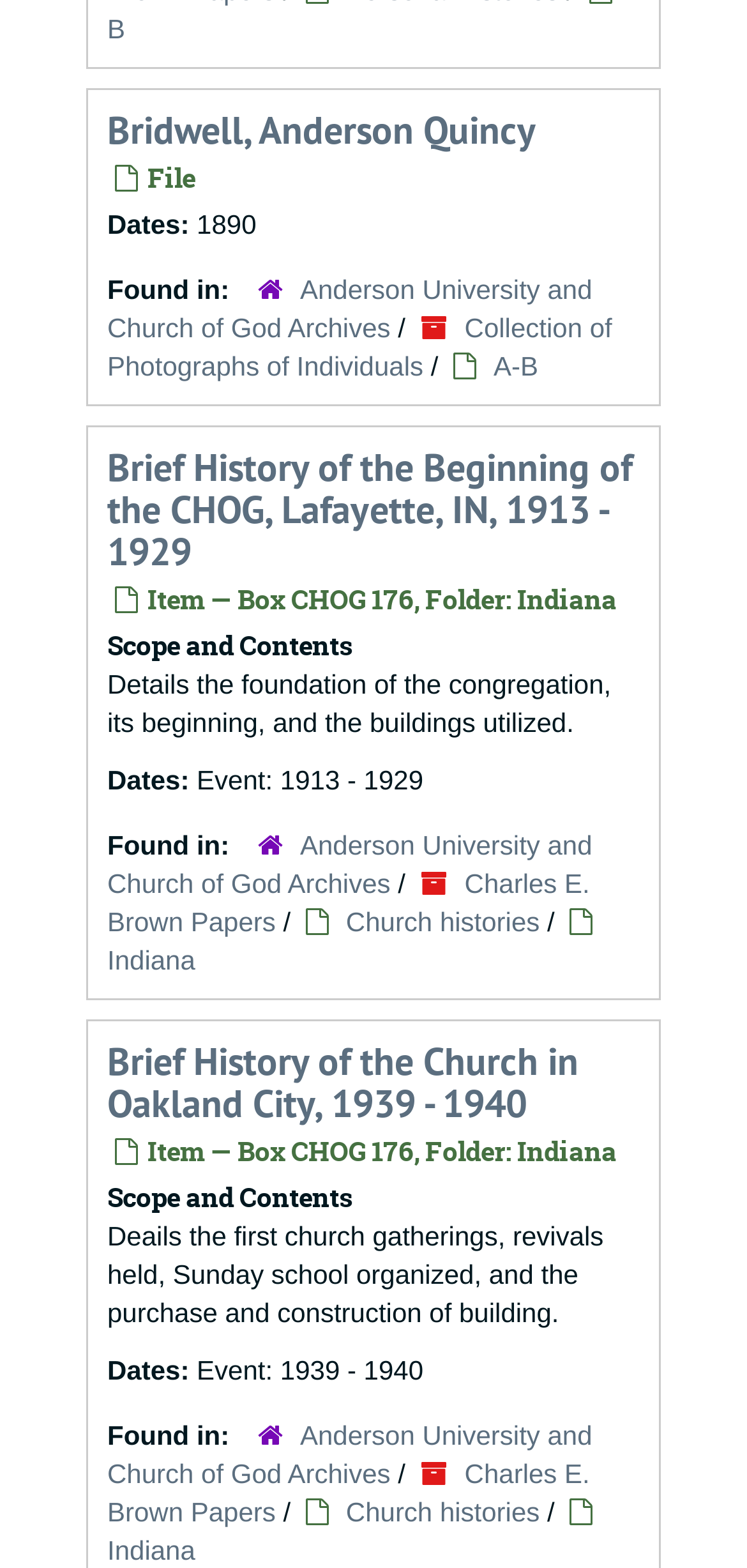Find the bounding box coordinates for the element that must be clicked to complete the instruction: "Learn about Brief History of the Church in Oakland City, 1939 - 1940". The coordinates should be four float numbers between 0 and 1, indicated as [left, top, right, bottom].

[0.144, 0.661, 0.774, 0.719]